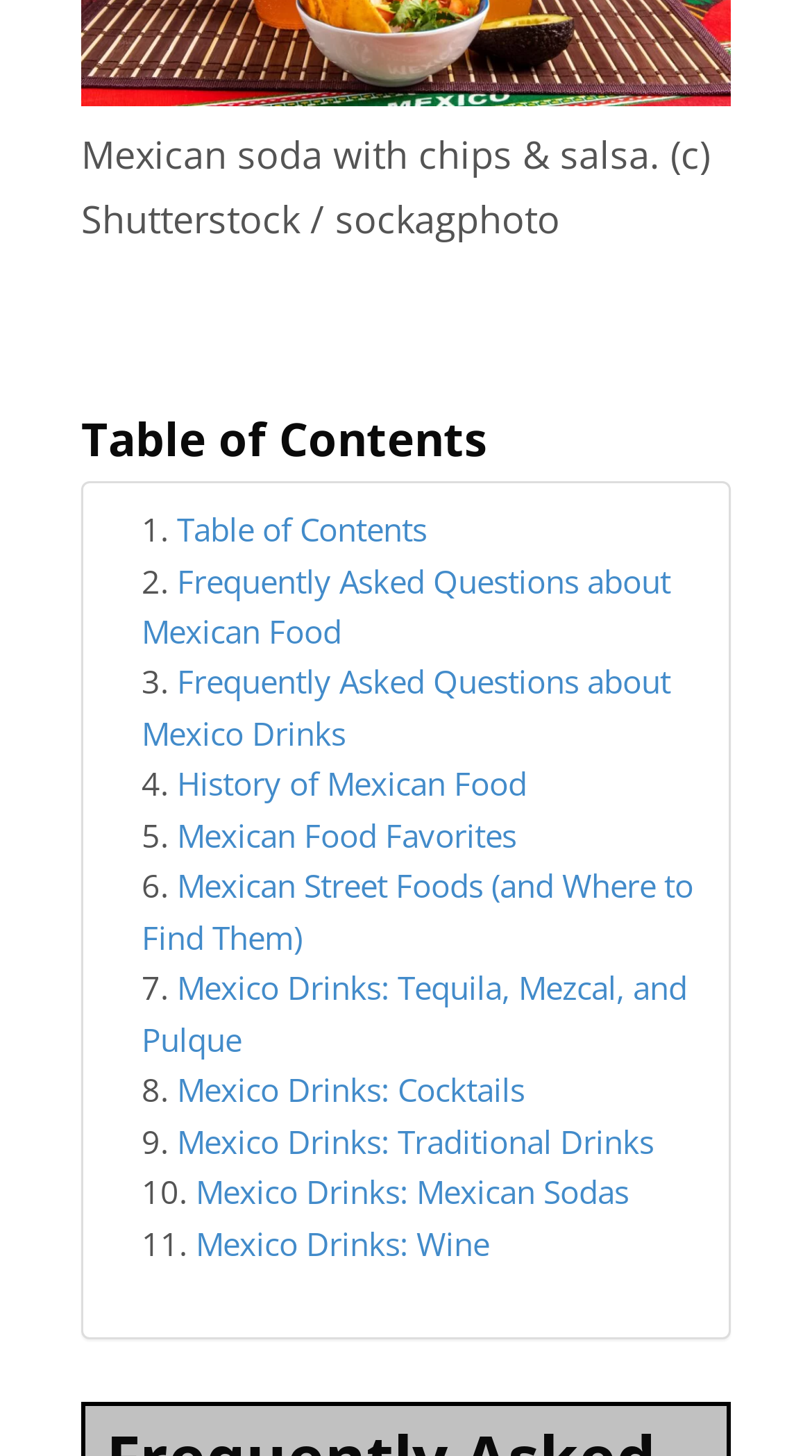Is there an image on the webpage?
Observe the image and answer the question with a one-word or short phrase response.

Yes